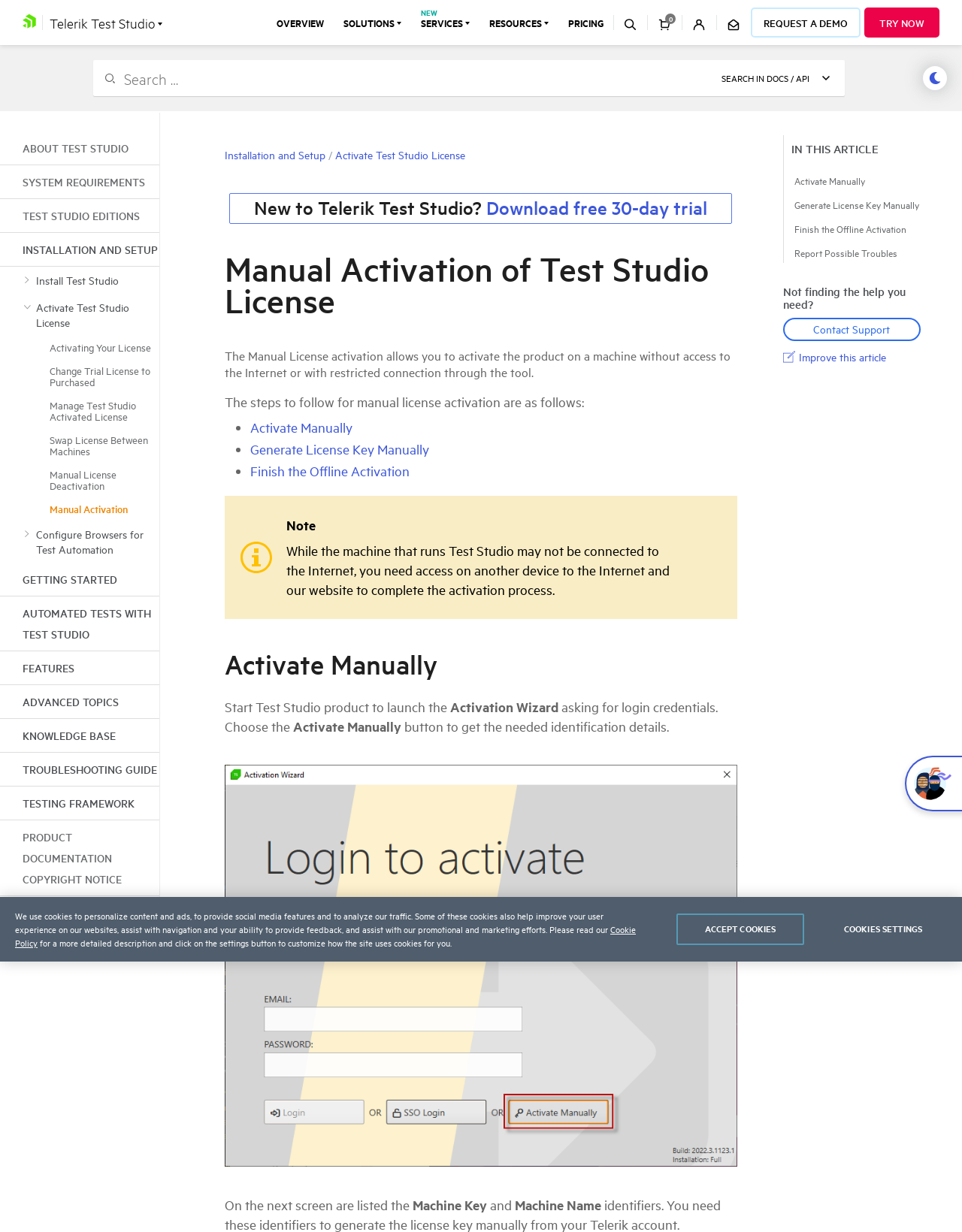Locate the heading on the webpage and return its text.

Manual Activation of Test Studio License